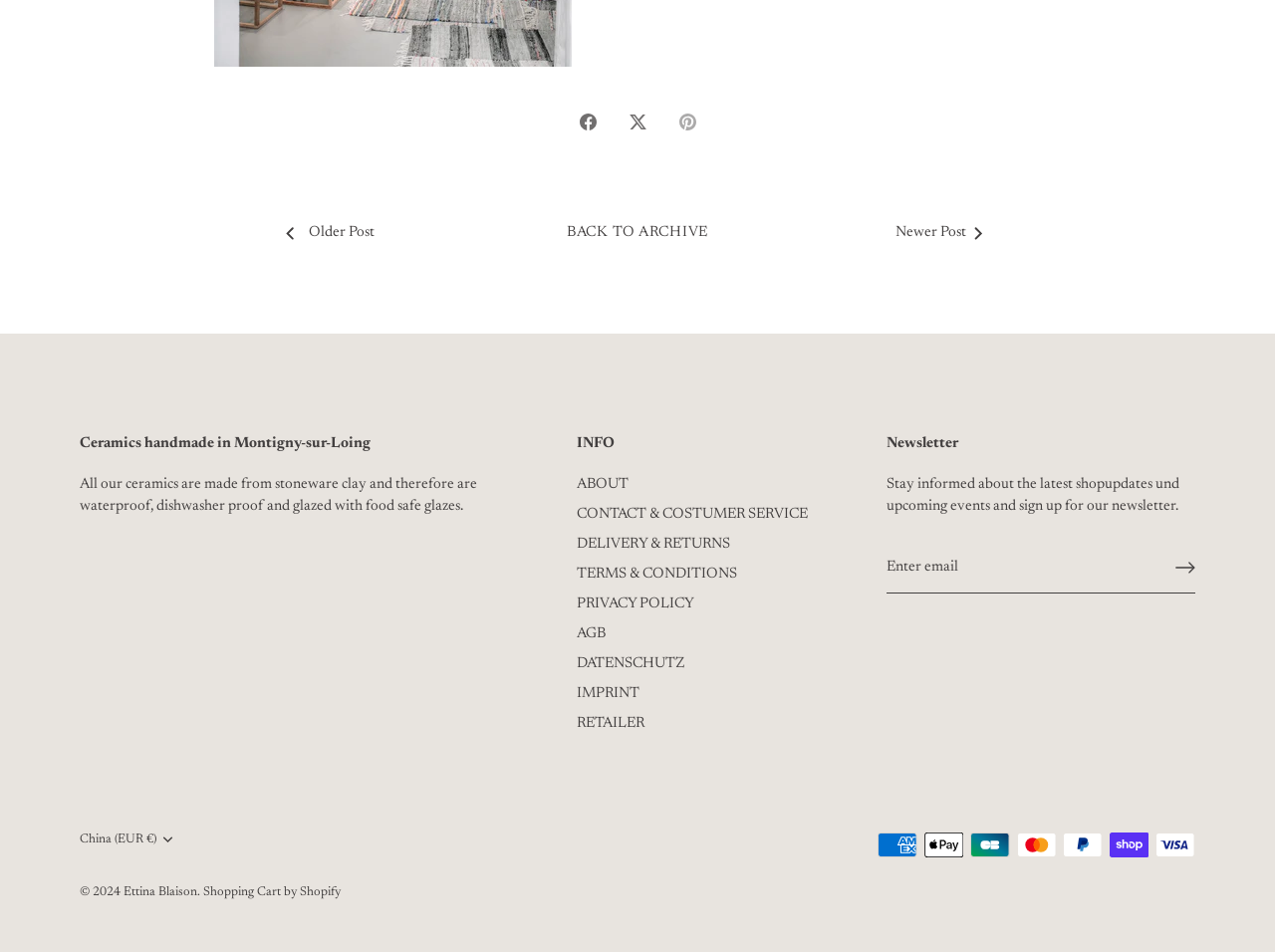Use a single word or phrase to answer the question:
What payment methods are accepted?

Multiple payment methods